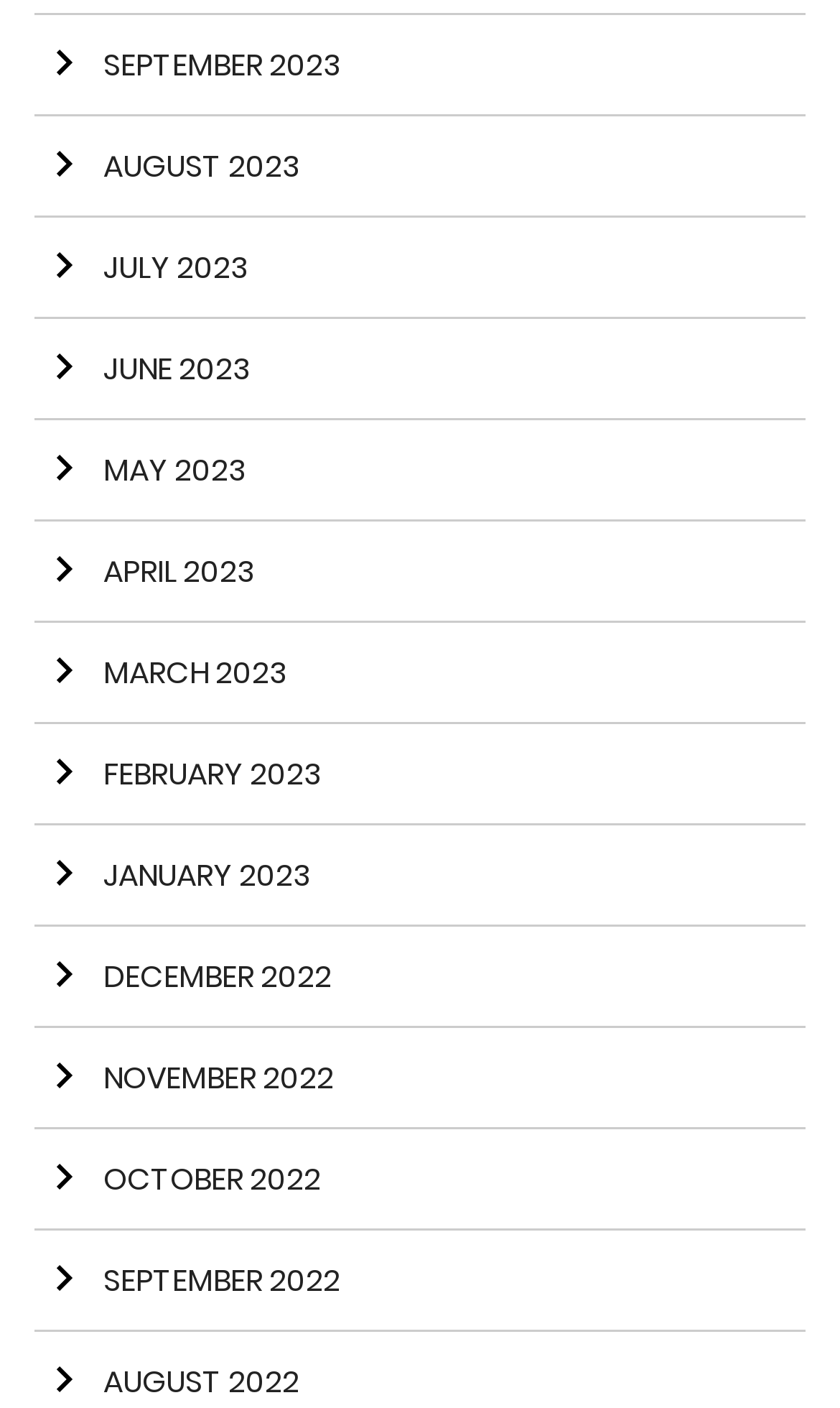Specify the bounding box coordinates for the region that must be clicked to perform the given instruction: "go to AUGUST 2023".

[0.041, 0.083, 0.959, 0.155]